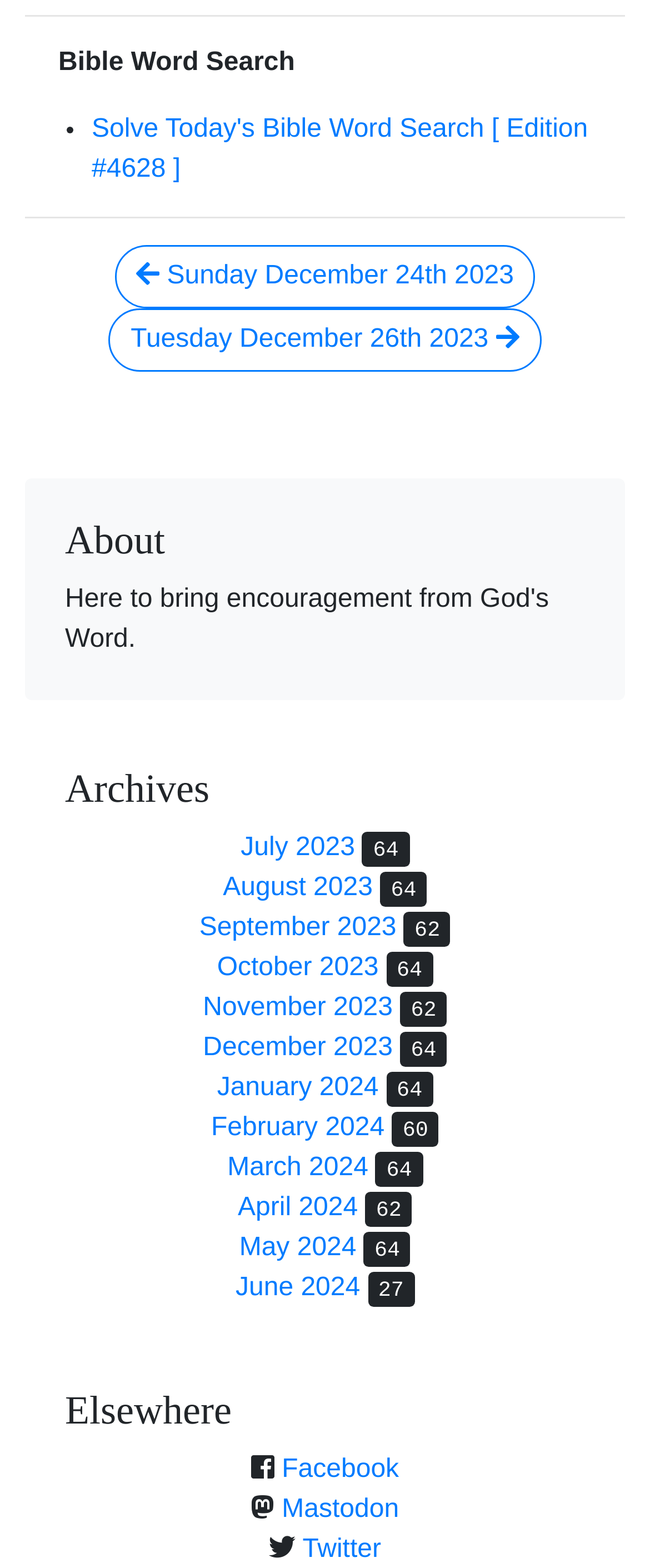Highlight the bounding box coordinates of the region I should click on to meet the following instruction: "Solve today's Bible word search".

[0.141, 0.074, 0.904, 0.117]